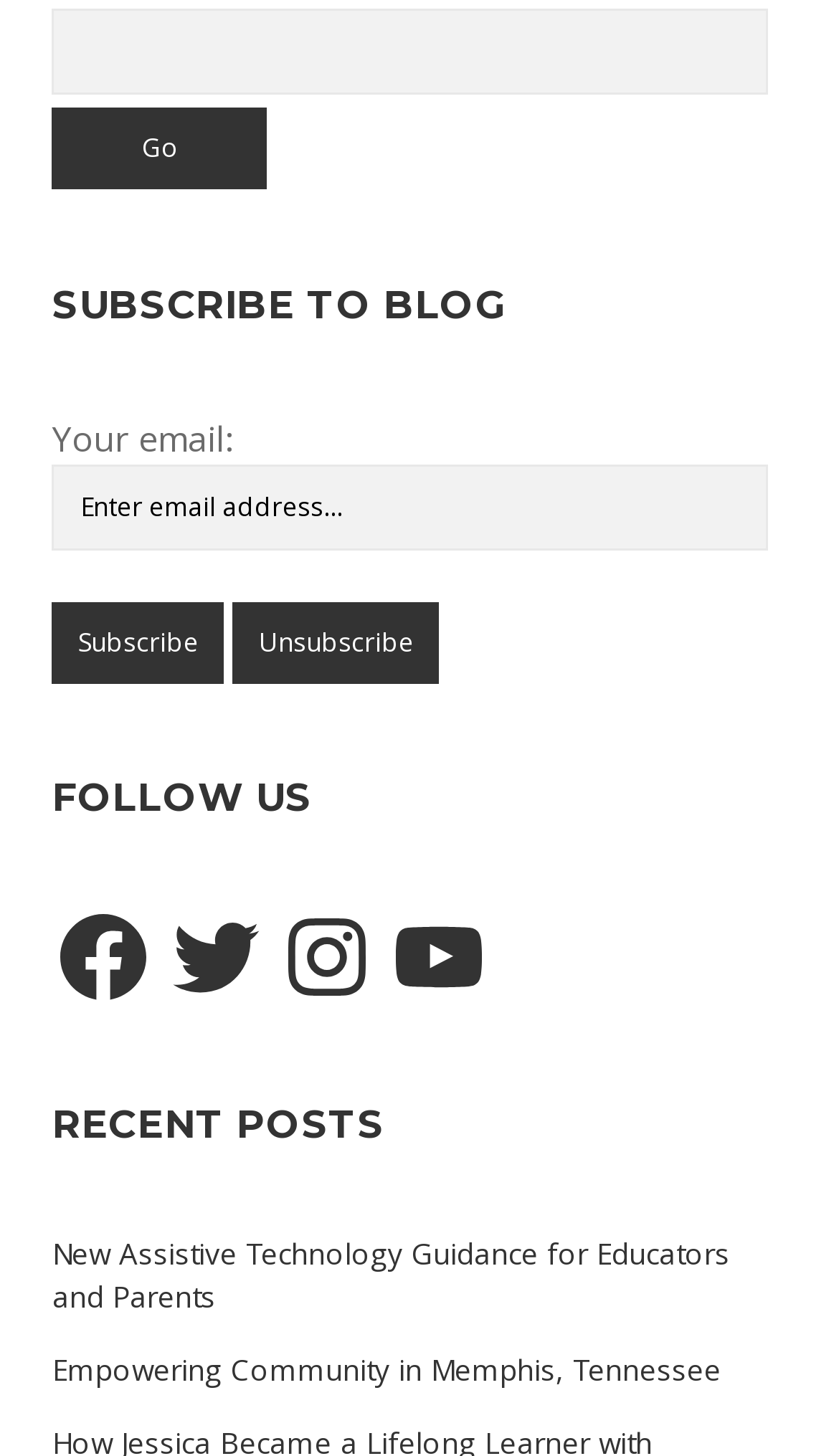Use a single word or phrase to answer the question:
How many recent posts are listed?

2